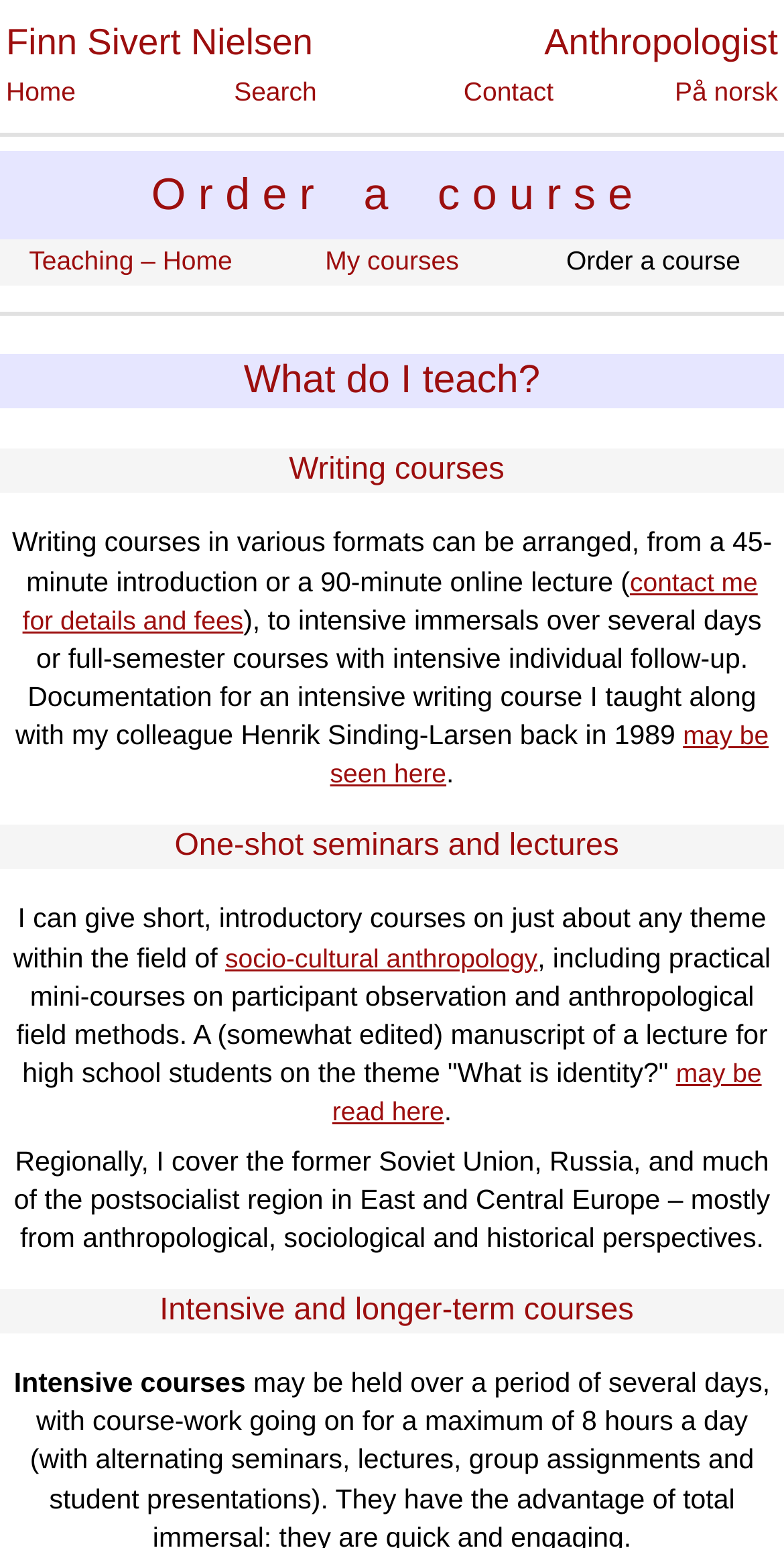Provide the bounding box coordinates for the specified HTML element described in this description: "may be read here". The coordinates should be four float numbers ranging from 0 to 1, in the format [left, top, right, bottom].

[0.424, 0.683, 0.971, 0.728]